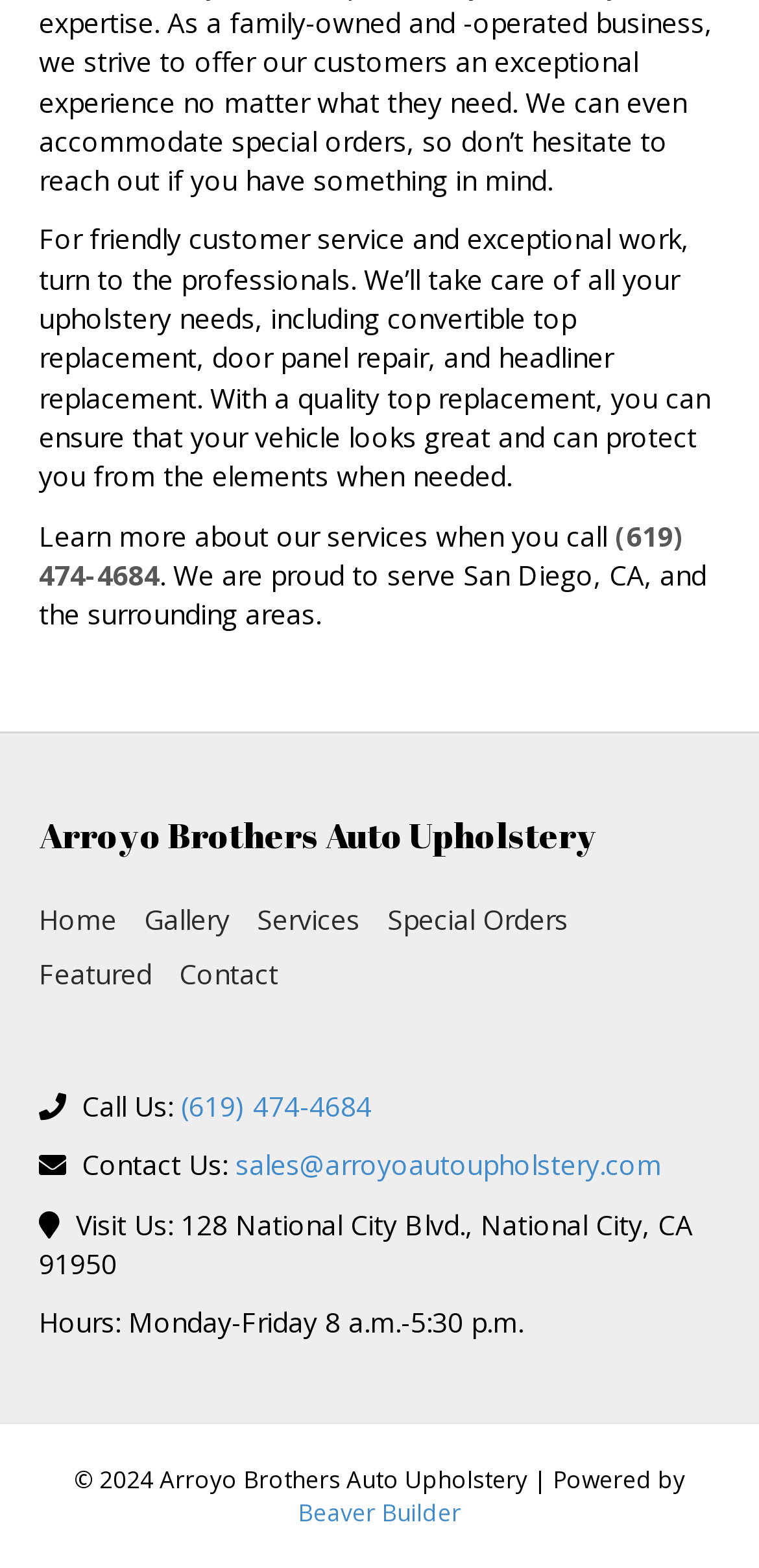What is the email address to contact Arroyo Brothers Auto Upholstery?
Please respond to the question with a detailed and informative answer.

The email address can be found in the bottom section of the webpage, where it says 'Contact Us: sales@arroyoautoupholstery.com'.